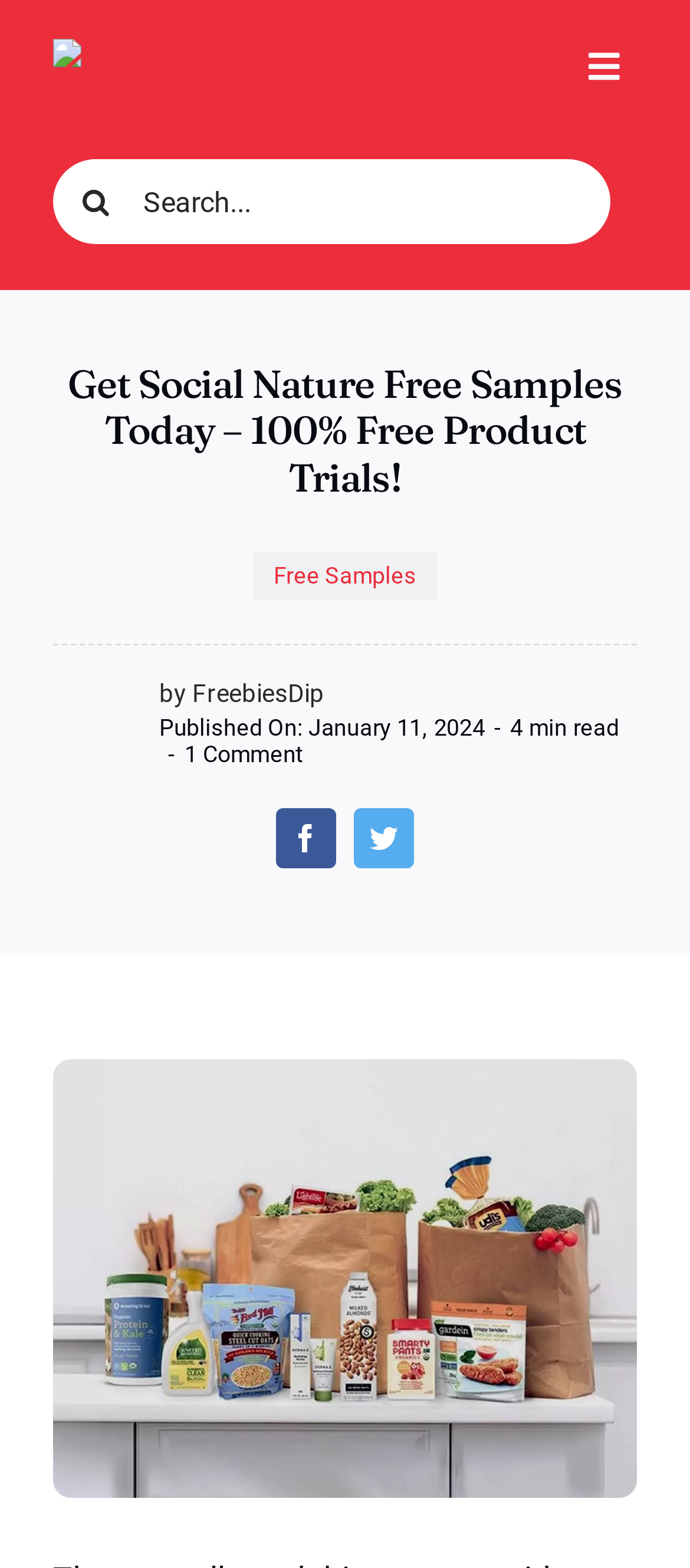Generate a comprehensive caption for the webpage you are viewing.

The webpage is about Social Nature free samples, offering 100% free product trials. At the top left, there is a link to "Freebies Dip" accompanied by an image with the same name. On the top right, there is a navigation menu with a toggle button. 

Below the navigation menu, there is a search bar with a search button and a magnifying glass icon. The search bar is quite wide, spanning almost the entire width of the page. 

The main content of the page starts with a heading that reads "Get Social Nature Free Samples Today – 100% Free Product Trials!" Below the heading, there is a link to "Free Samples" and some text indicating that the content is provided by FreebiesDip. The publication date and estimated reading time are also displayed. 

Further down, there is a comment section with a link to 1 comment on the article. Below the comment section, there are social media links to Facebook and Twitter. 

At the bottom of the page, there is a large image related to Social Nature free samples, taking up most of the width of the page.